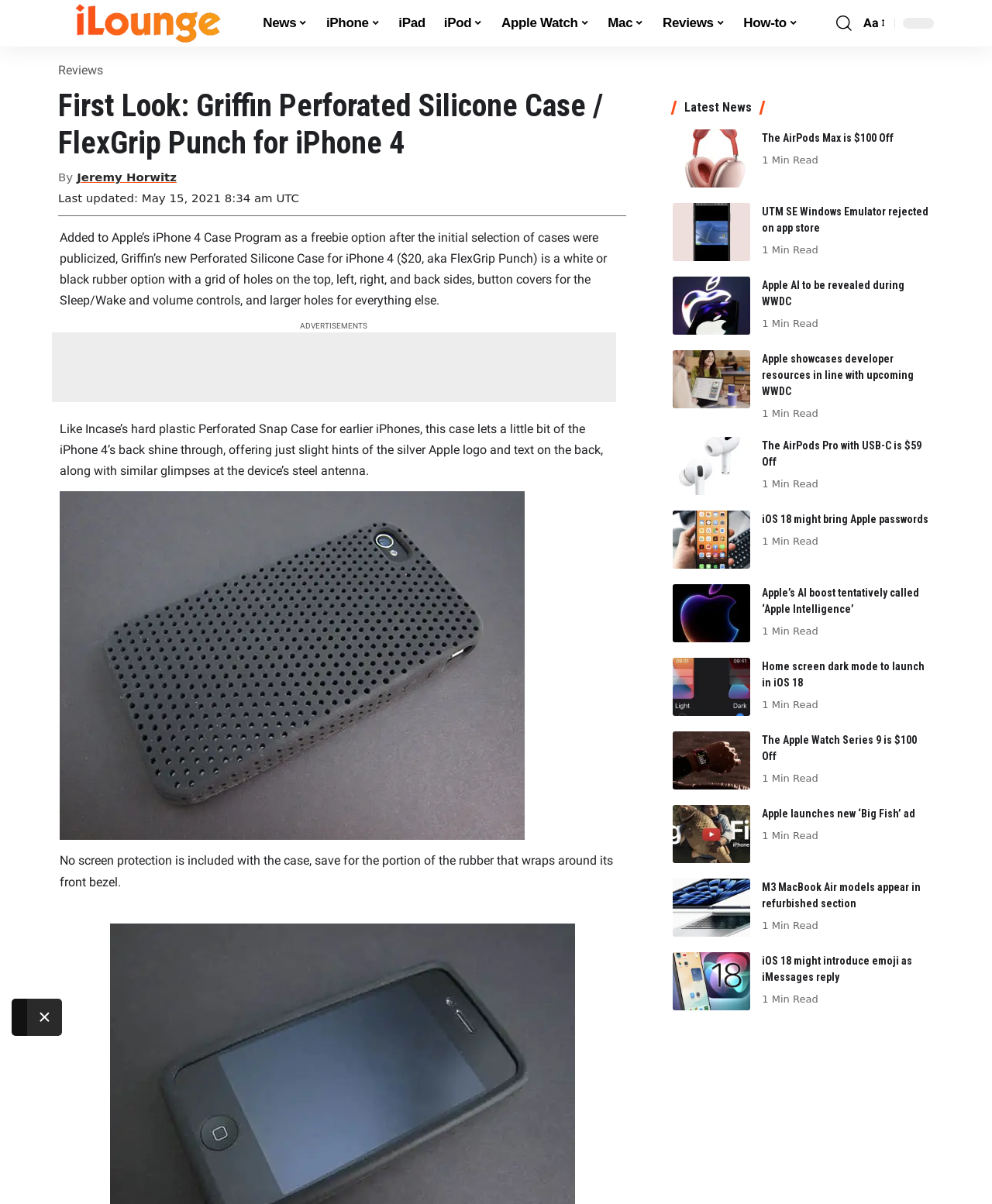Provide the bounding box coordinates, formatted as (top-left x, top-left y, bottom-right x, bottom-right y), with all values being floating point numbers between 0 and 1. Identify the bounding box of the UI element that matches the description: aria-label="Advertisement" name="aswift_1" title="Advertisement"

[0.052, 0.276, 0.621, 0.334]